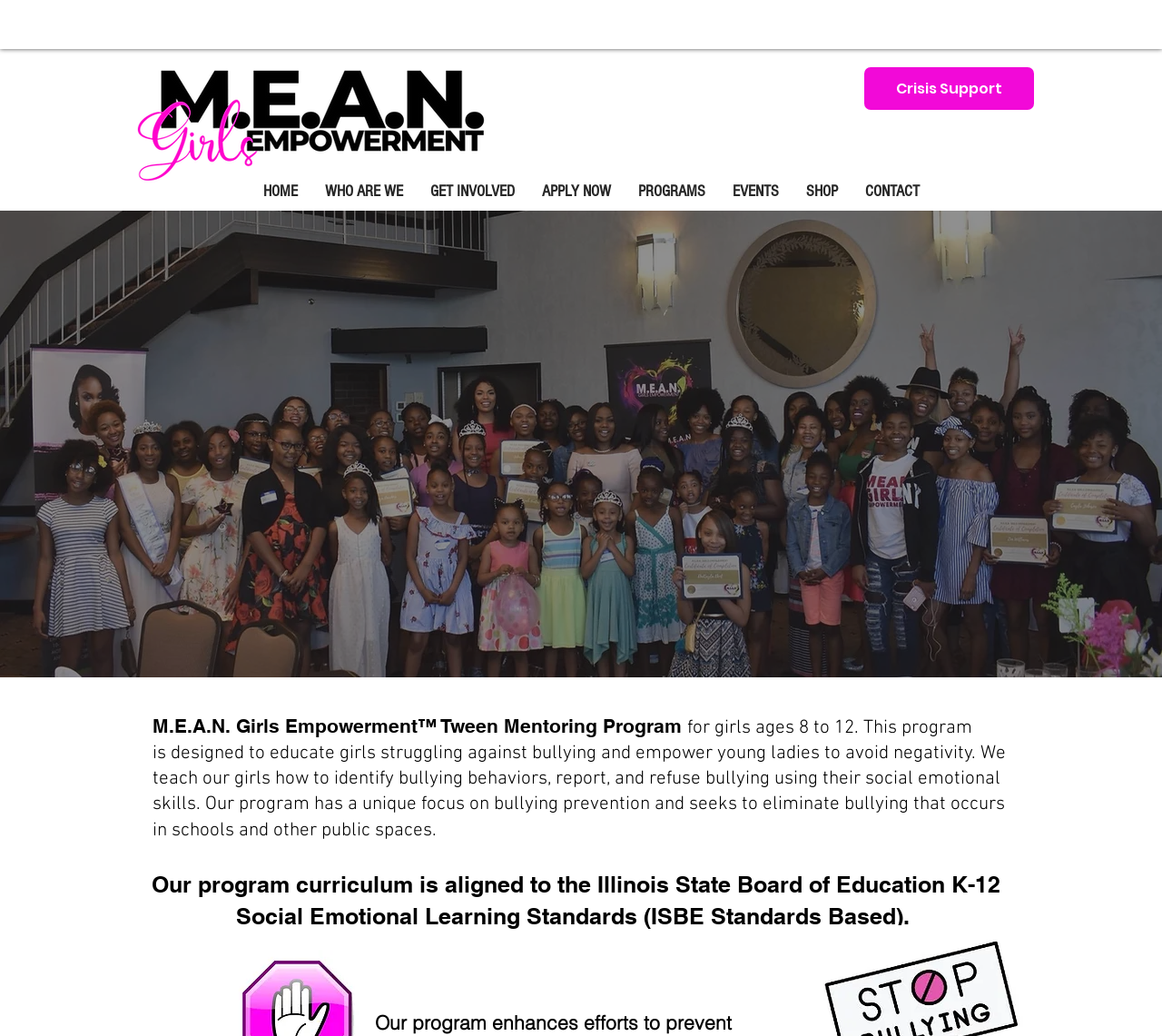What standards are the program's curriculum aligned to?
Provide a concise answer using a single word or phrase based on the image.

Illinois State Board of Education K-12 Social Emotional Learning Standards